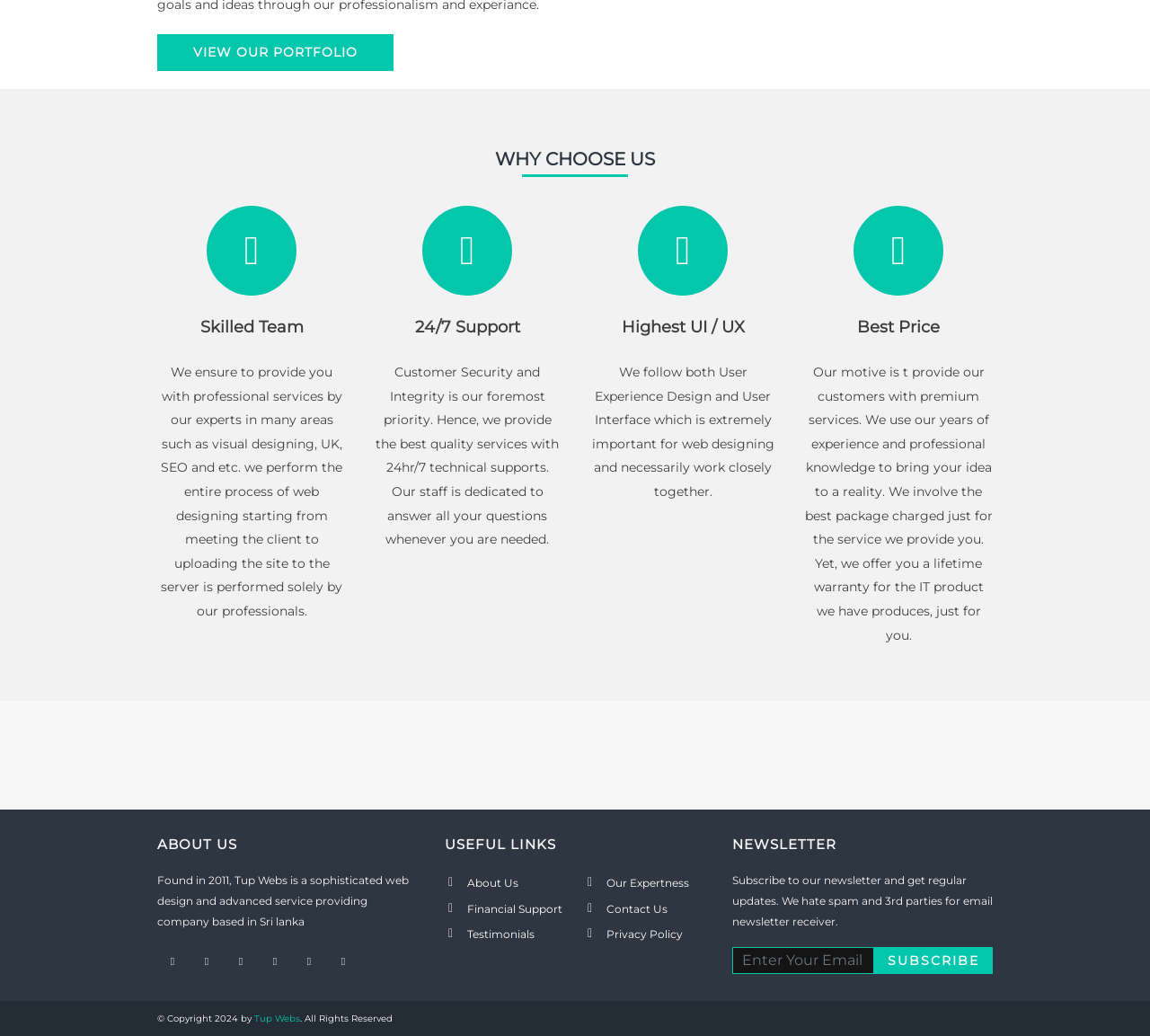Please predict the bounding box coordinates (top-left x, top-left y, bottom-right x, bottom-right y) for the UI element in the screenshot that fits the description: Contact Us

[0.527, 0.871, 0.58, 0.884]